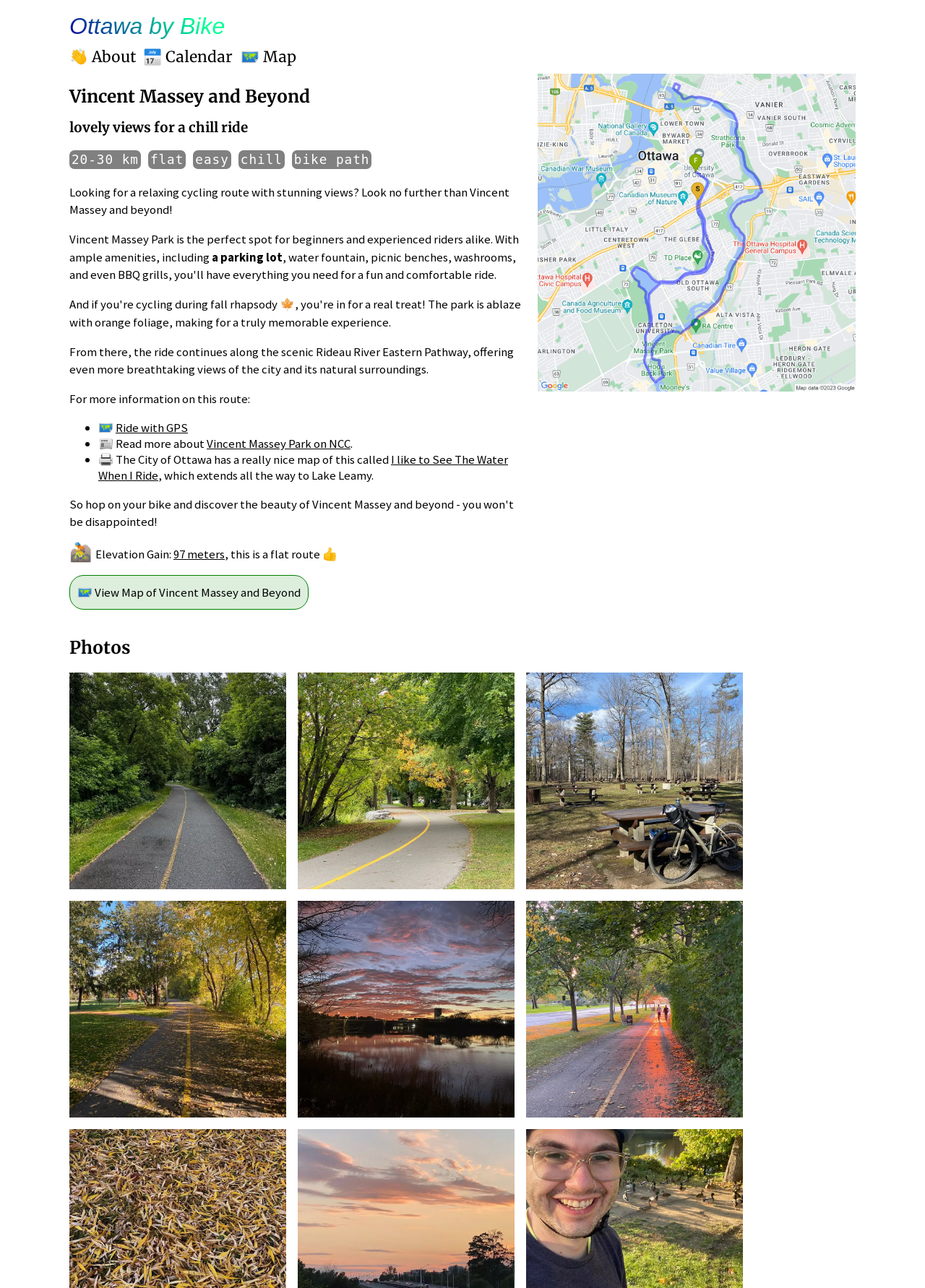What is the distance of the bike route?
Look at the screenshot and provide an in-depth answer.

I found the answer by looking at the static text elements on the webpage, specifically the one that says '20-30 km' which is located near the top of the page, indicating the distance of the bike route.